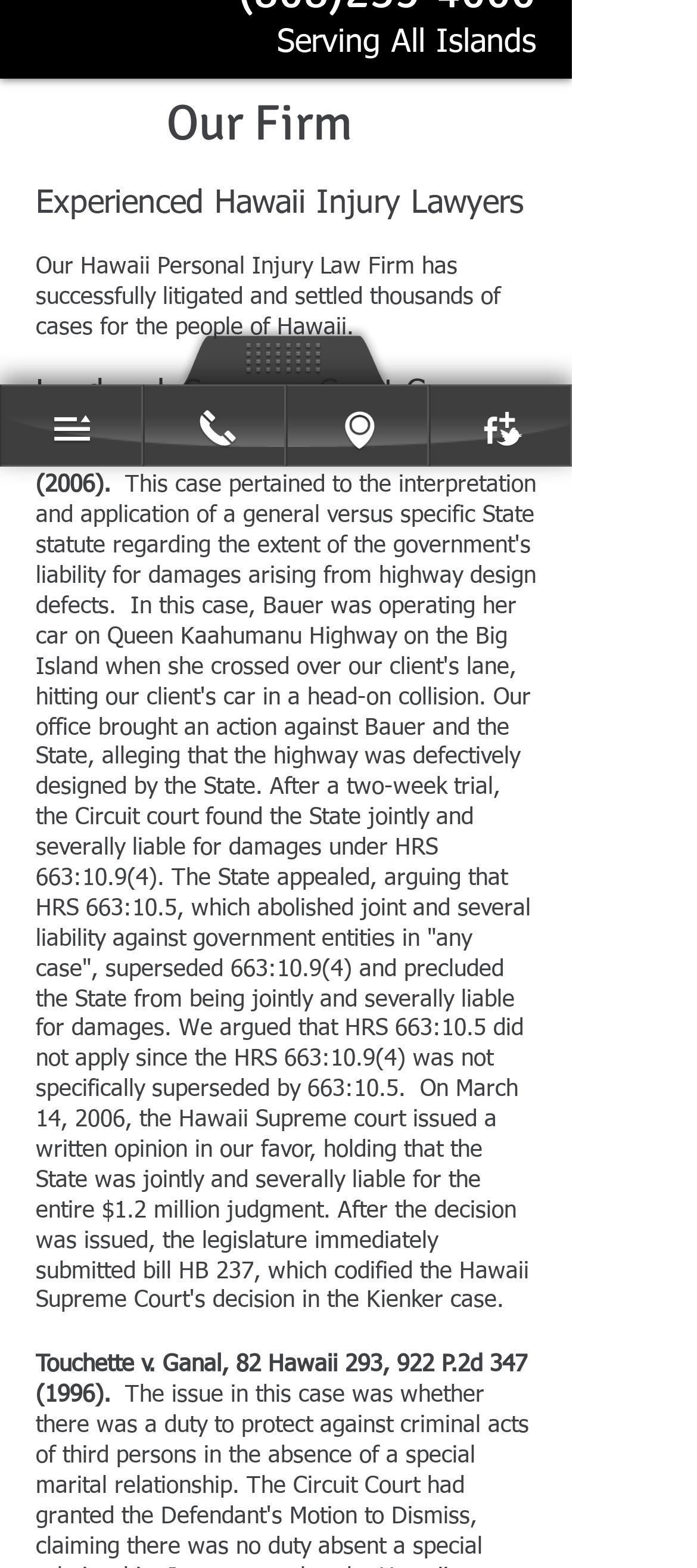Using the element description: "1125 (2006)", determine the bounding box coordinates for the specified UI element. The coordinates should be four float numbers between 0 and 1, [left, top, right, bottom].

[0.051, 0.283, 0.741, 0.317]